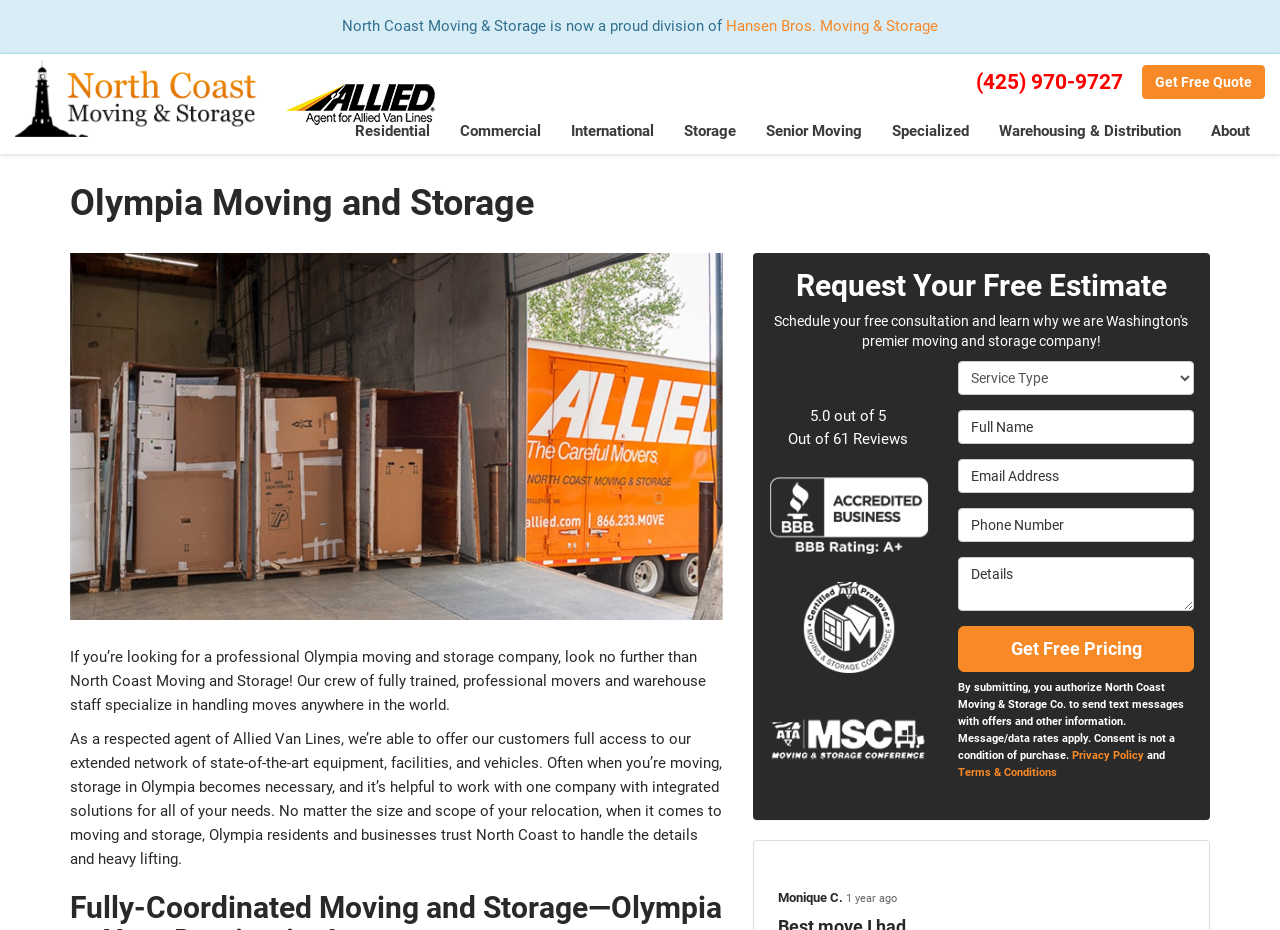What is the phone number of North Coast Moving and Storage?
Based on the visual content, answer with a single word or a brief phrase.

(425) 970-9727